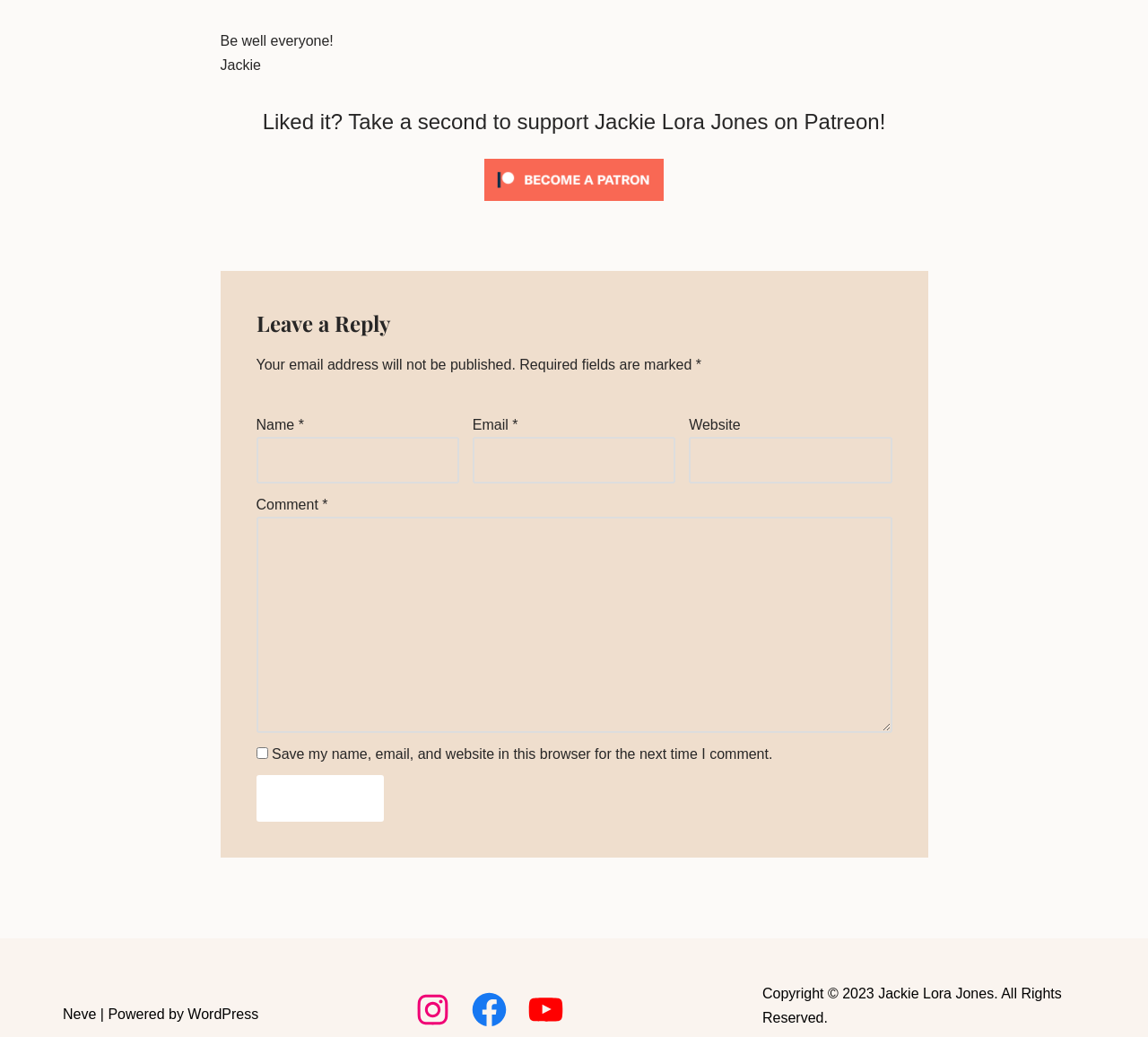Identify the bounding box coordinates of the specific part of the webpage to click to complete this instruction: "Leave a reply".

[0.223, 0.296, 0.777, 0.327]